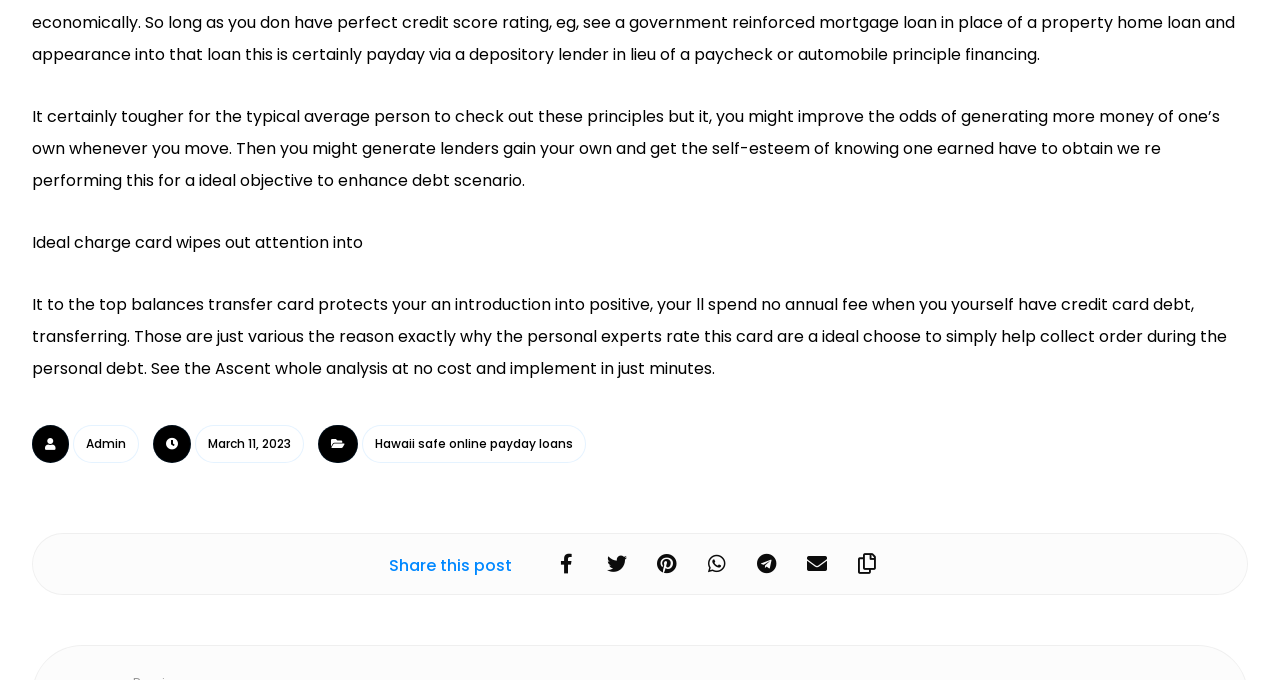How many icons are present in the webpage?
Provide a detailed and well-explained answer to the question.

There are 8 icons present in the webpage, which can be found in the link elements with the text 'icon' and the Unicode characters '', '', '', '', '', and ''.